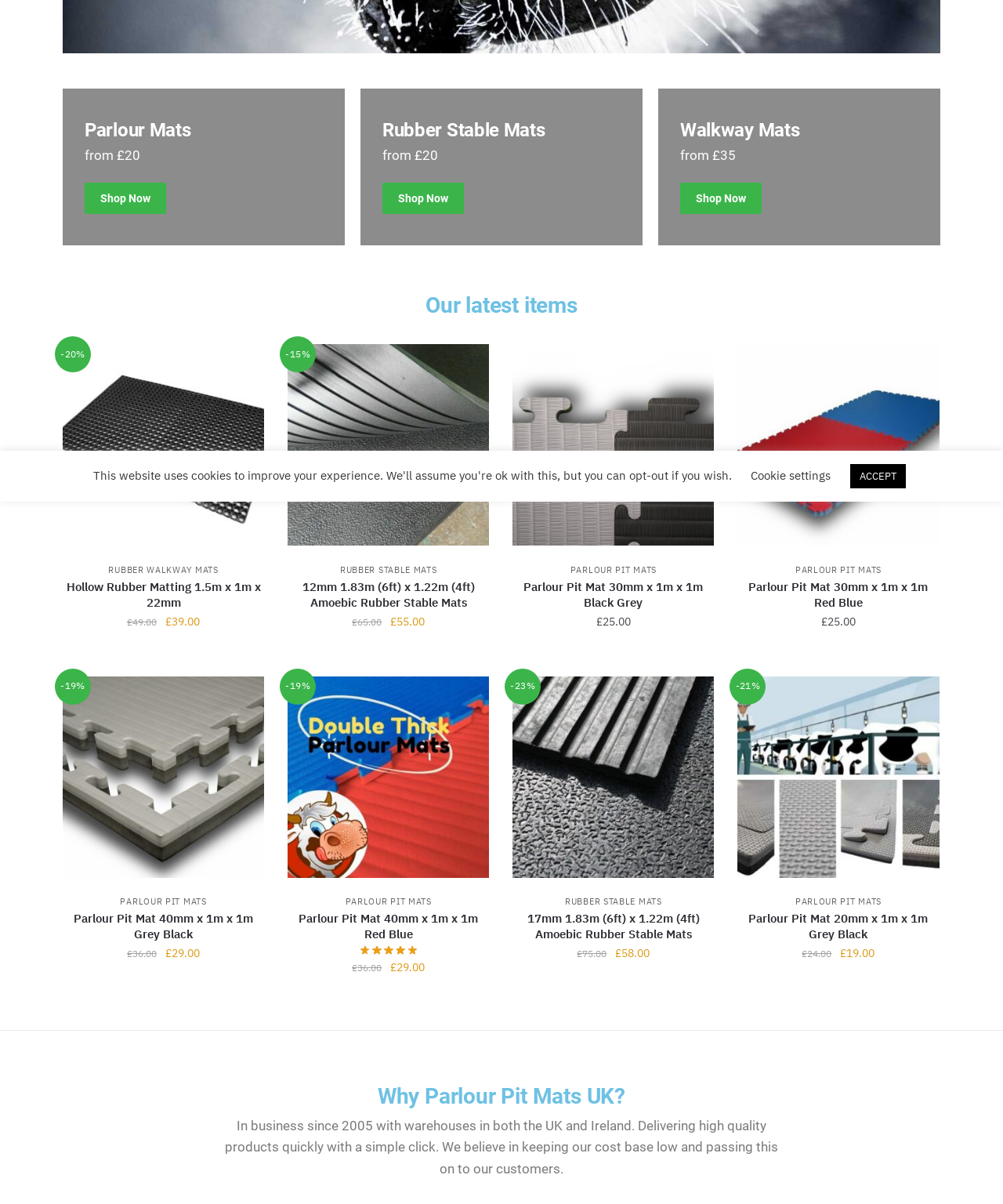Identify the bounding box for the described UI element. Provide the coordinates in (top-left x, top-left y, bottom-right x, bottom-right y) format with values ranging from 0 to 1: ACCEPT

[0.848, 0.385, 0.903, 0.406]